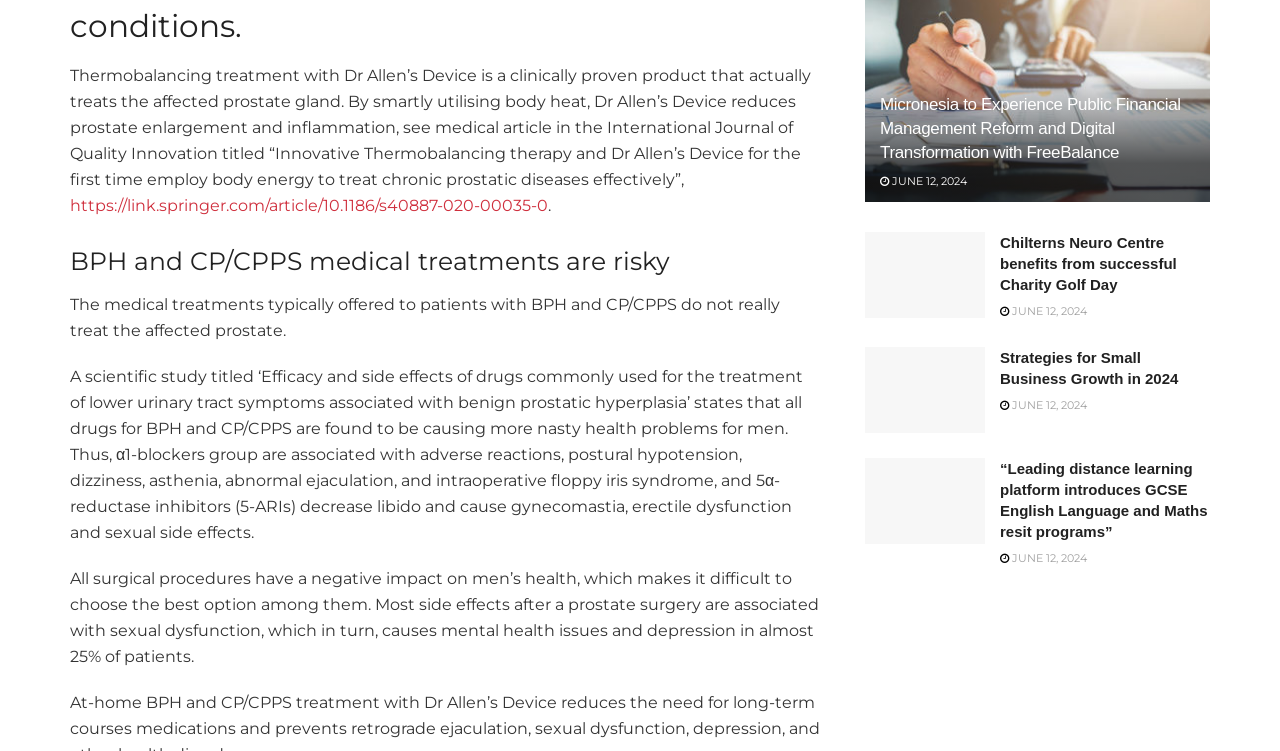Kindly provide the bounding box coordinates of the section you need to click on to fulfill the given instruction: "Visit the link to the International Journal of Quality Innovation".

[0.055, 0.261, 0.428, 0.286]